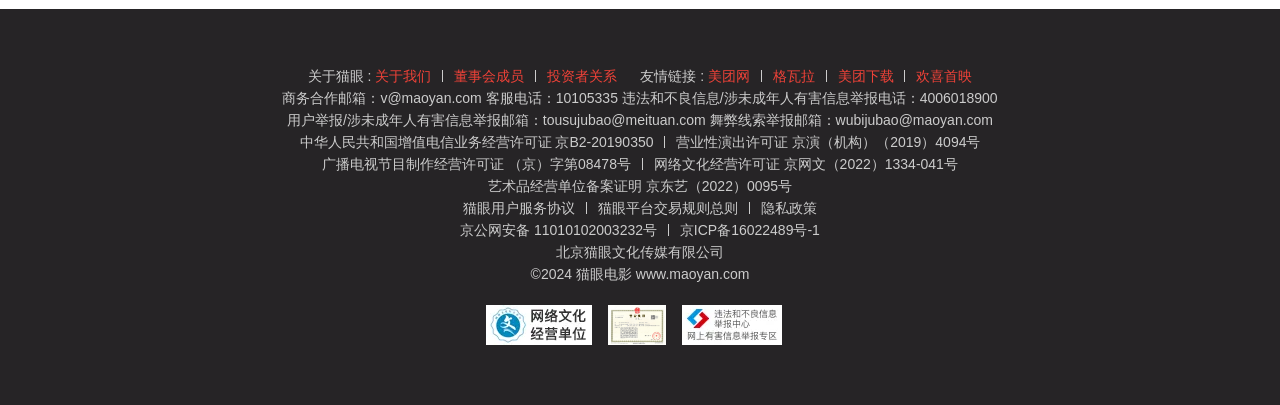Find the bounding box coordinates of the area that needs to be clicked in order to achieve the following instruction: "Check '猫眼用户服务协议'". The coordinates should be specified as four float numbers between 0 and 1, i.e., [left, top, right, bottom].

[0.362, 0.494, 0.452, 0.533]